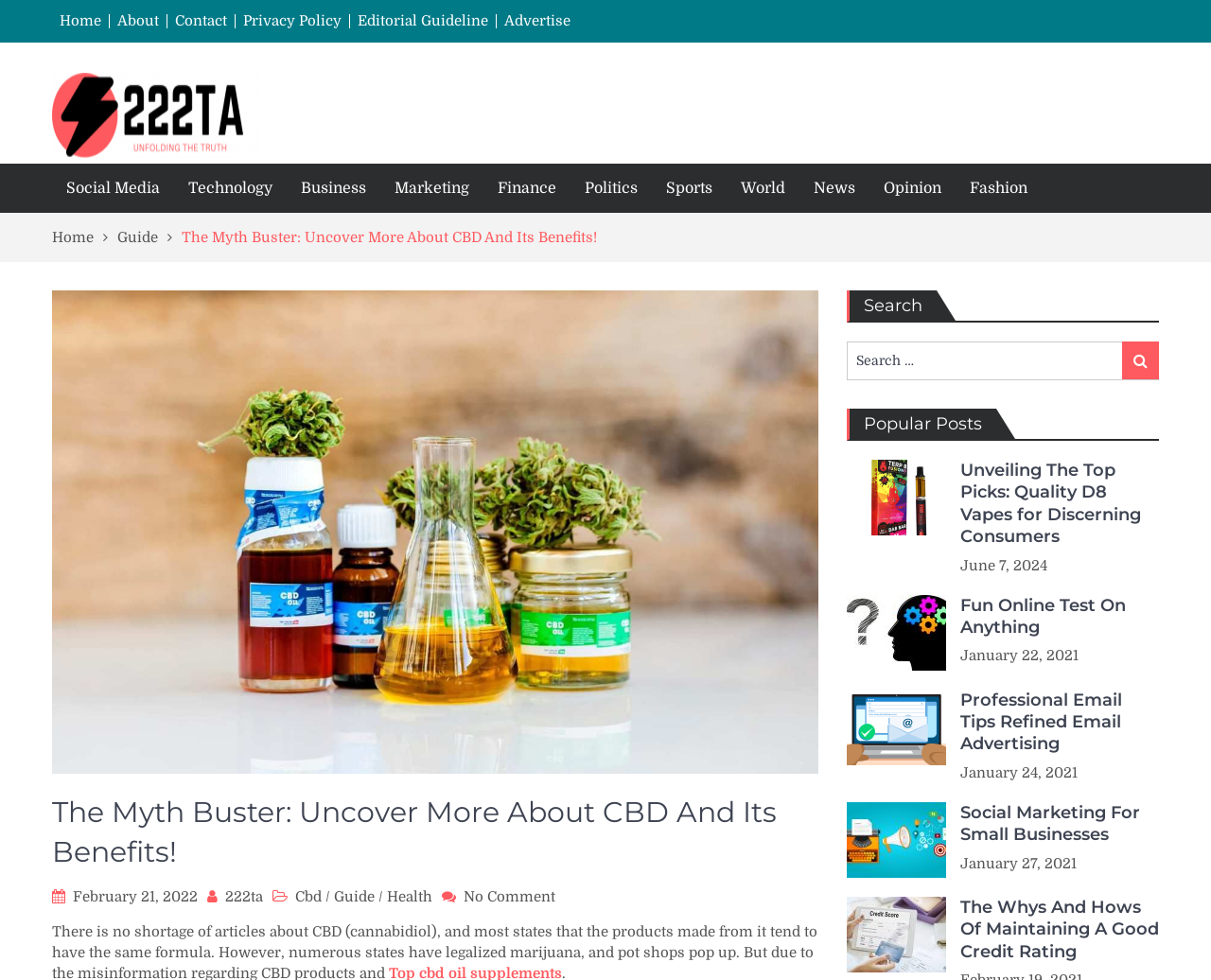What is the purpose of the search bar?
Refer to the screenshot and respond with a concise word or phrase.

To search for content